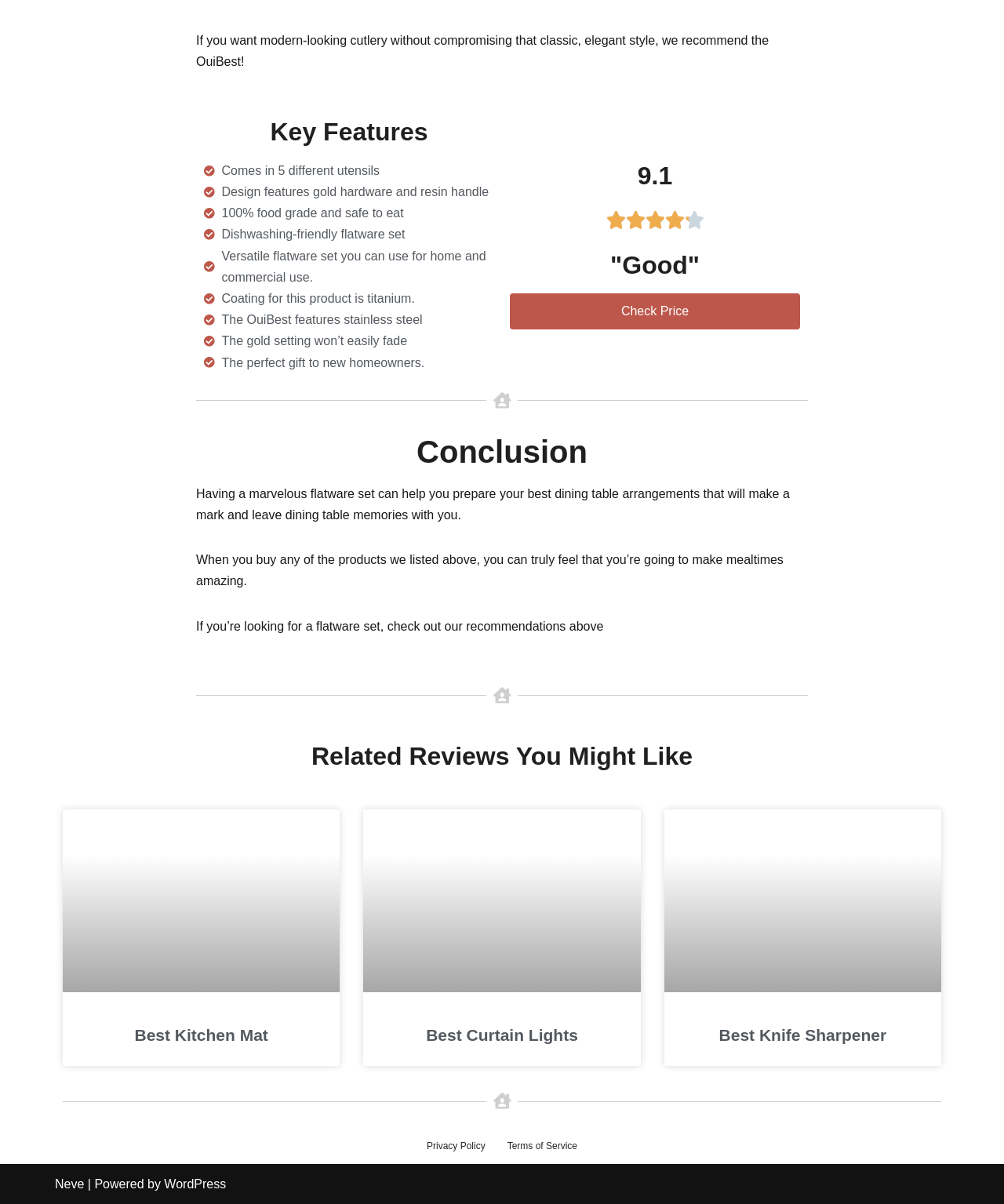Could you find the bounding box coordinates of the clickable area to complete this instruction: "Check Price"?

[0.508, 0.244, 0.797, 0.274]